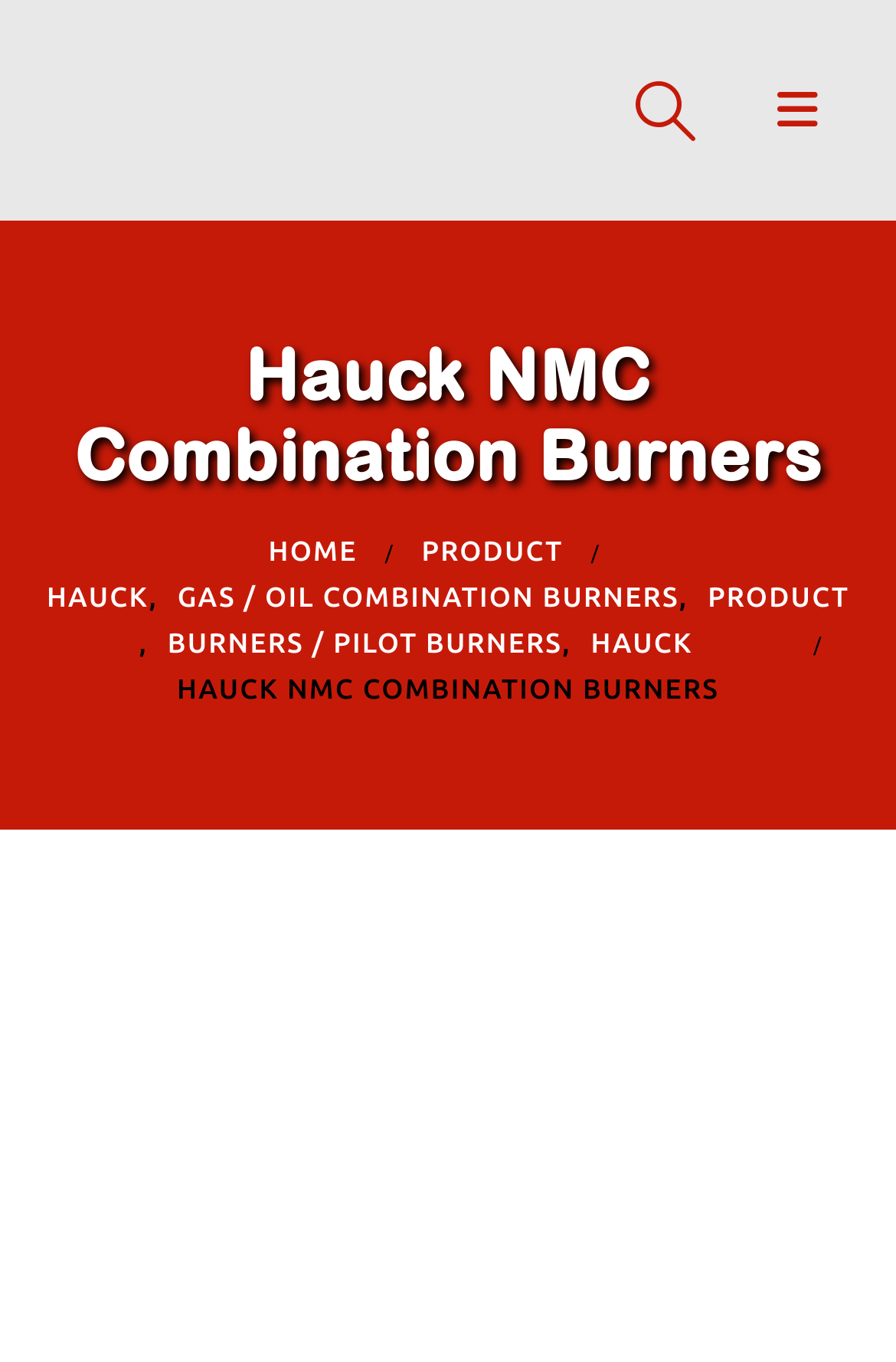Provide the bounding box coordinates, formatted as (top-left x, top-left y, bottom-right x, bottom-right y), with all values being floating point numbers between 0 and 1. Identify the bounding box of the UI element that matches the description: Gas / Oil Combination Burners

[0.198, 0.423, 0.758, 0.457]